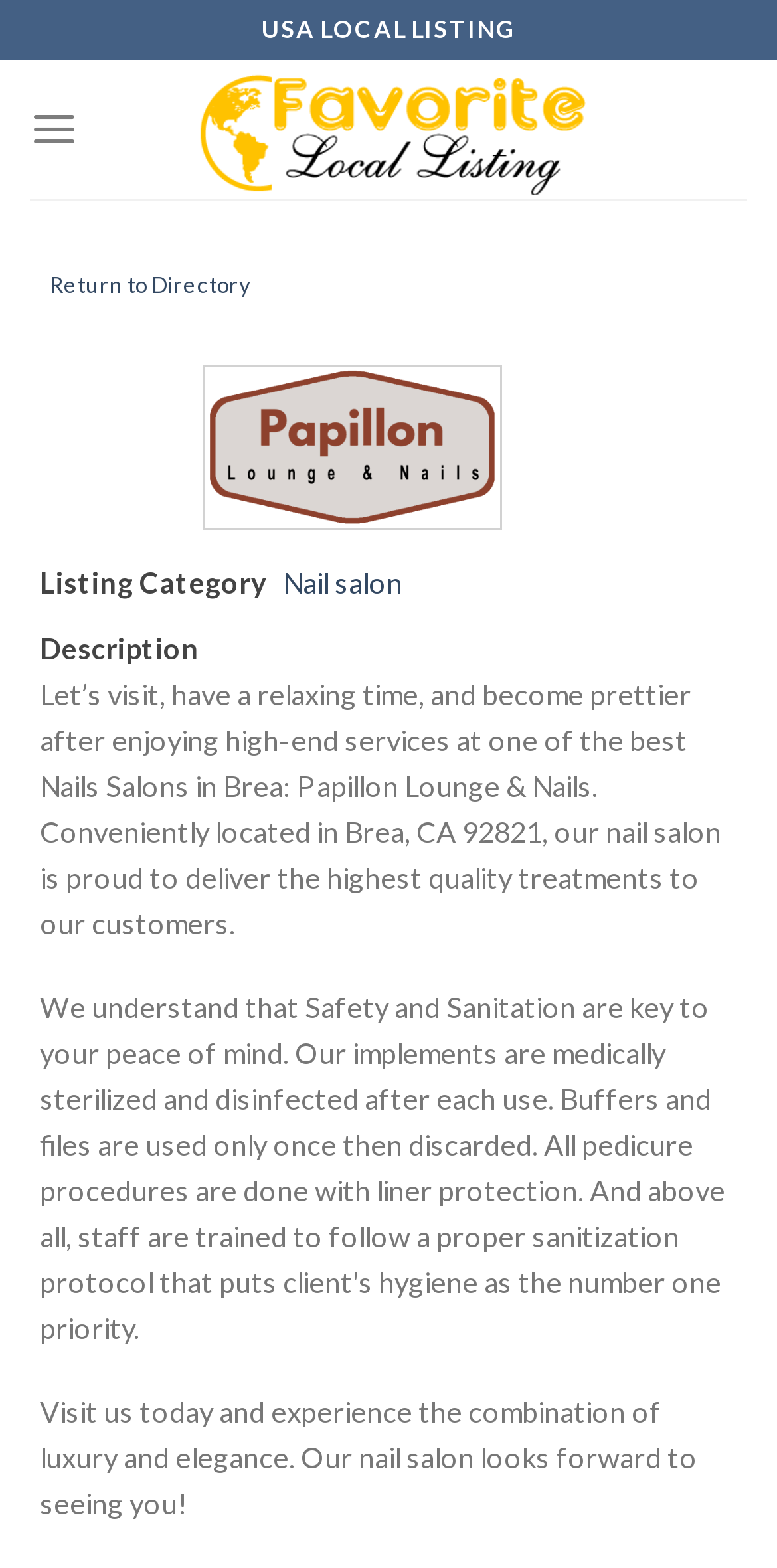Find the bounding box coordinates for the element described here: "Nail salon".

[0.364, 0.36, 0.518, 0.382]